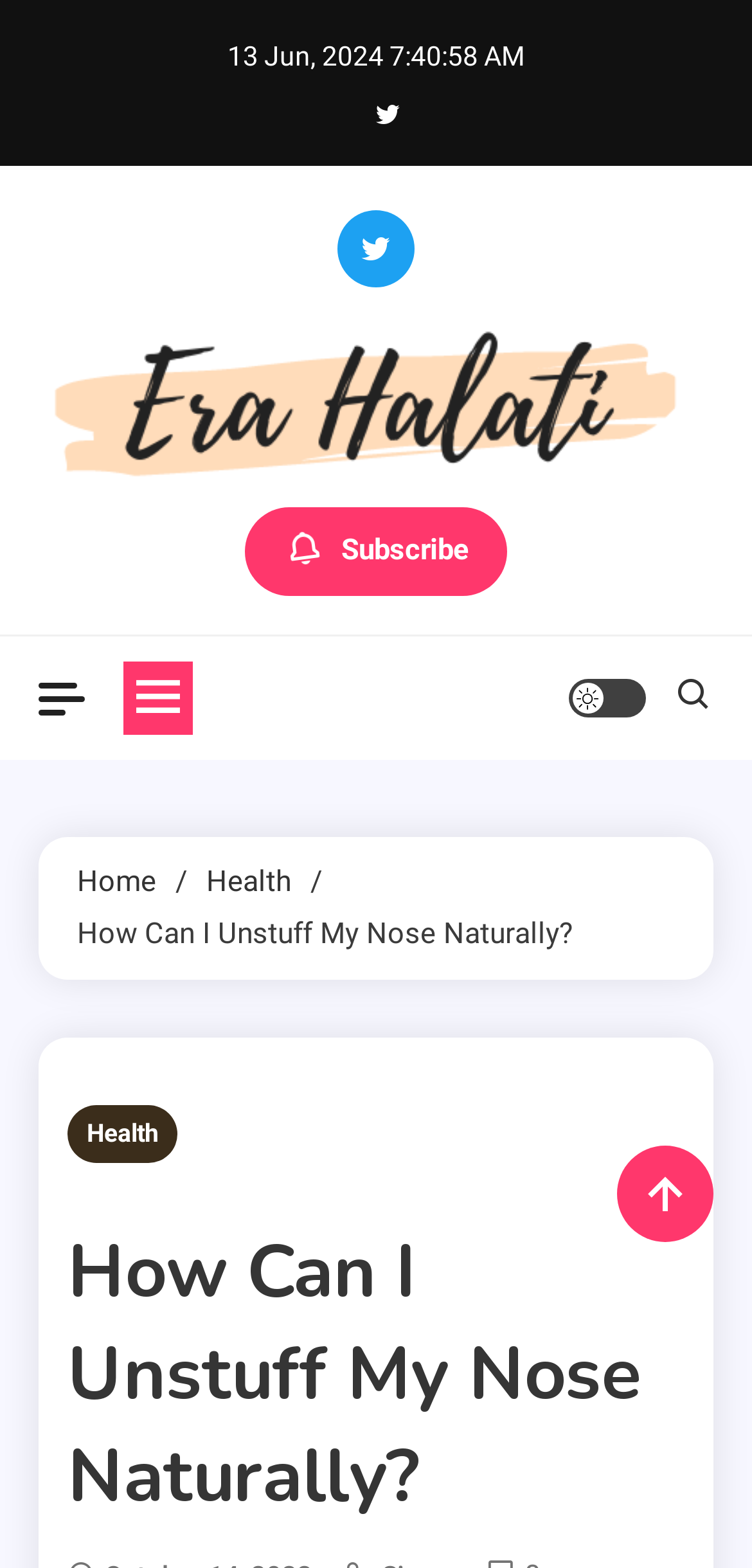Explain the webpage in detail, including its primary components.

The webpage appears to be an article about natural remedies for unstuffy noses. At the top, there is a publication date "13 Jun, 2024" and three social media links with icons. Below them, there is a profile link with the name "Era Halati" accompanied by a profile image. 

To the right of the profile link, there is a "Subscribe" button. Below the profile link, there are two buttons: a blank button and a button with a hamburger icon that controls the primary menu. 

On the top right corner, there are three more links: a site mode button, a button with a bell icon, and a button with a question mark icon. 

Below these elements, there is a navigation section with breadcrumbs, consisting of three links: "Home", "Health", and the current page title "How Can I Unstuff My Nose Naturally?". 

The main content of the article starts with a heading "How Can I Unstuff My Nose Naturally?" followed by a subheading "3 MINS READ" and a link to the "Health" category. The main article content is not explicitly described in the accessibility tree, but it is likely to be a detailed text about natural remedies for unstuffy noses, as hinted by the meta description.